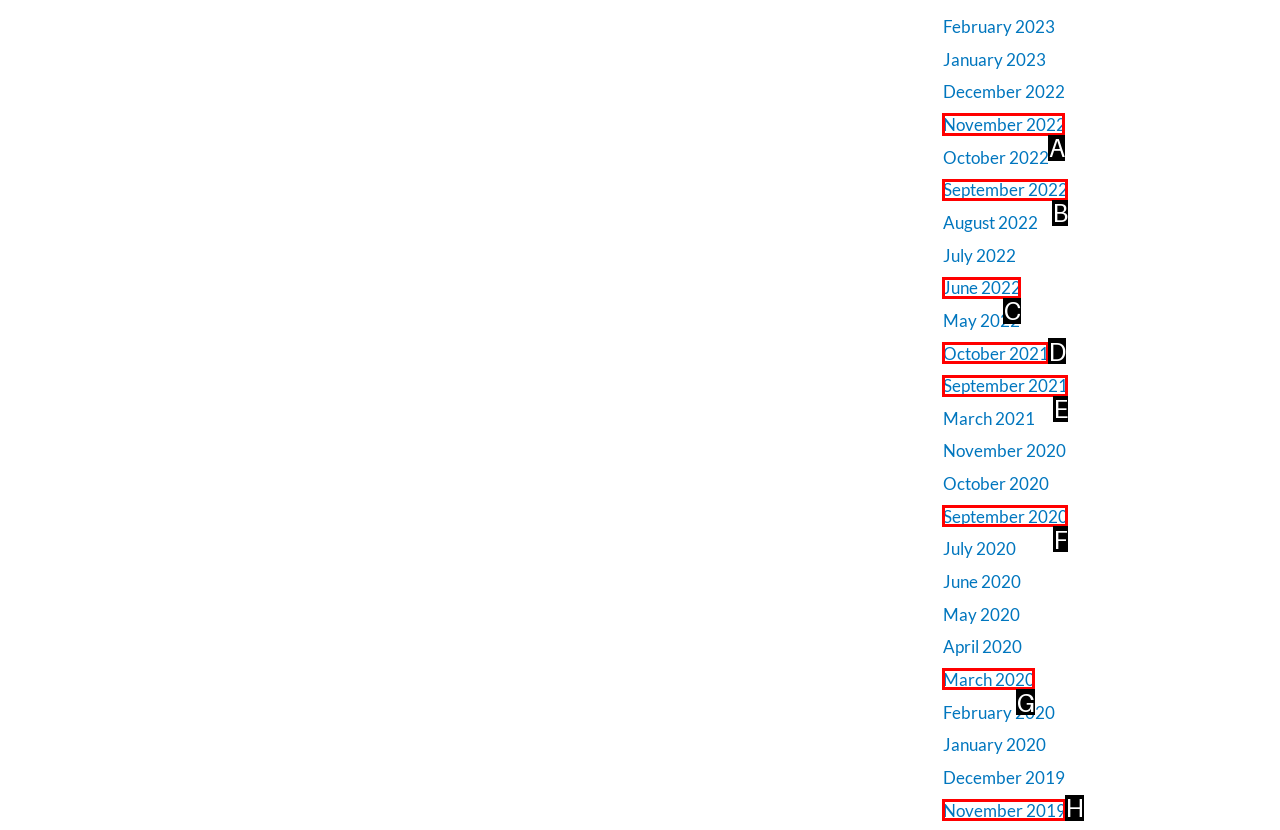Determine the letter of the UI element that will complete the task: view November 2022
Reply with the corresponding letter.

A